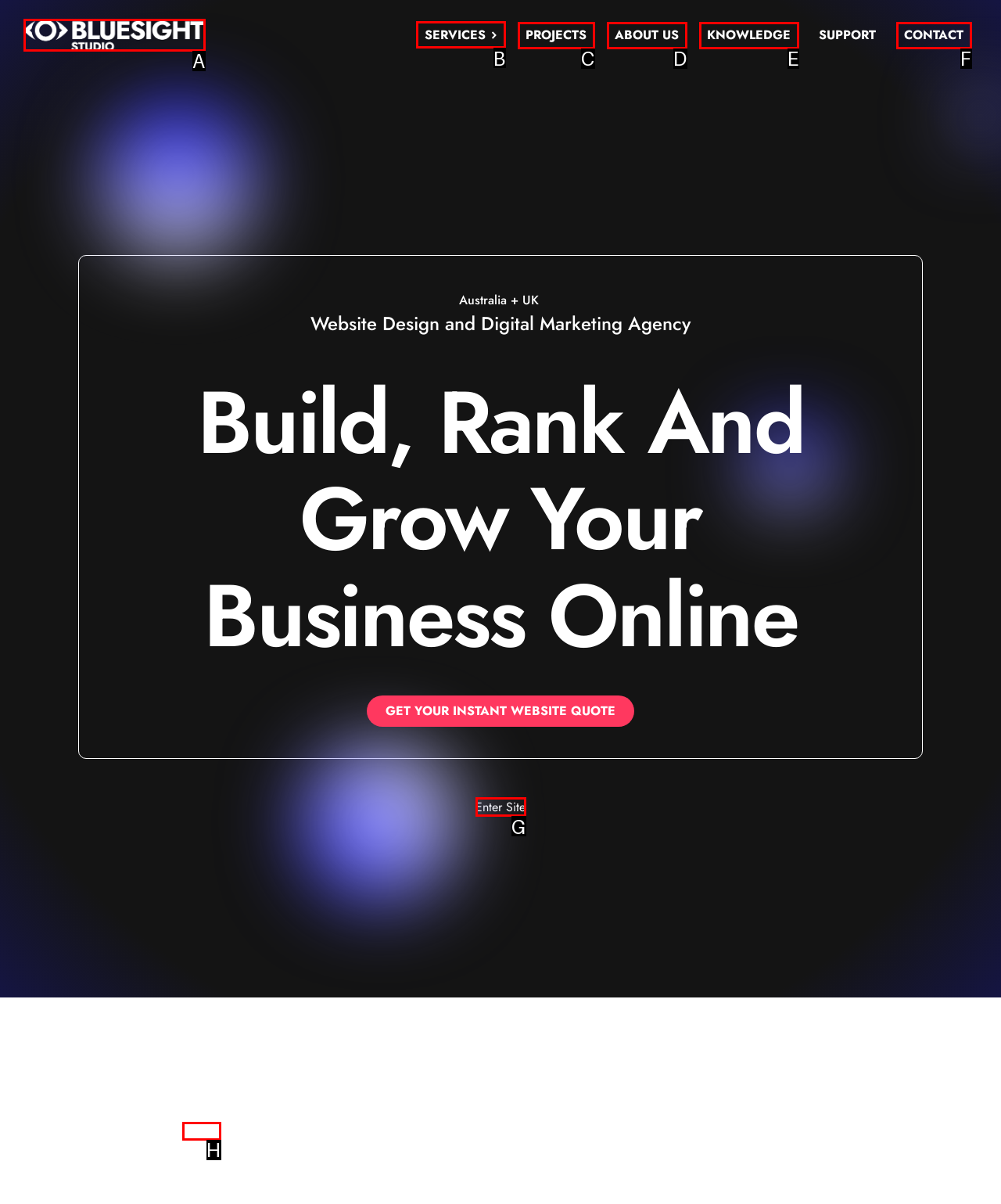Identify the correct option to click in order to accomplish the task: read about CHIP Must Be Funded Provide your answer with the letter of the selected choice.

None